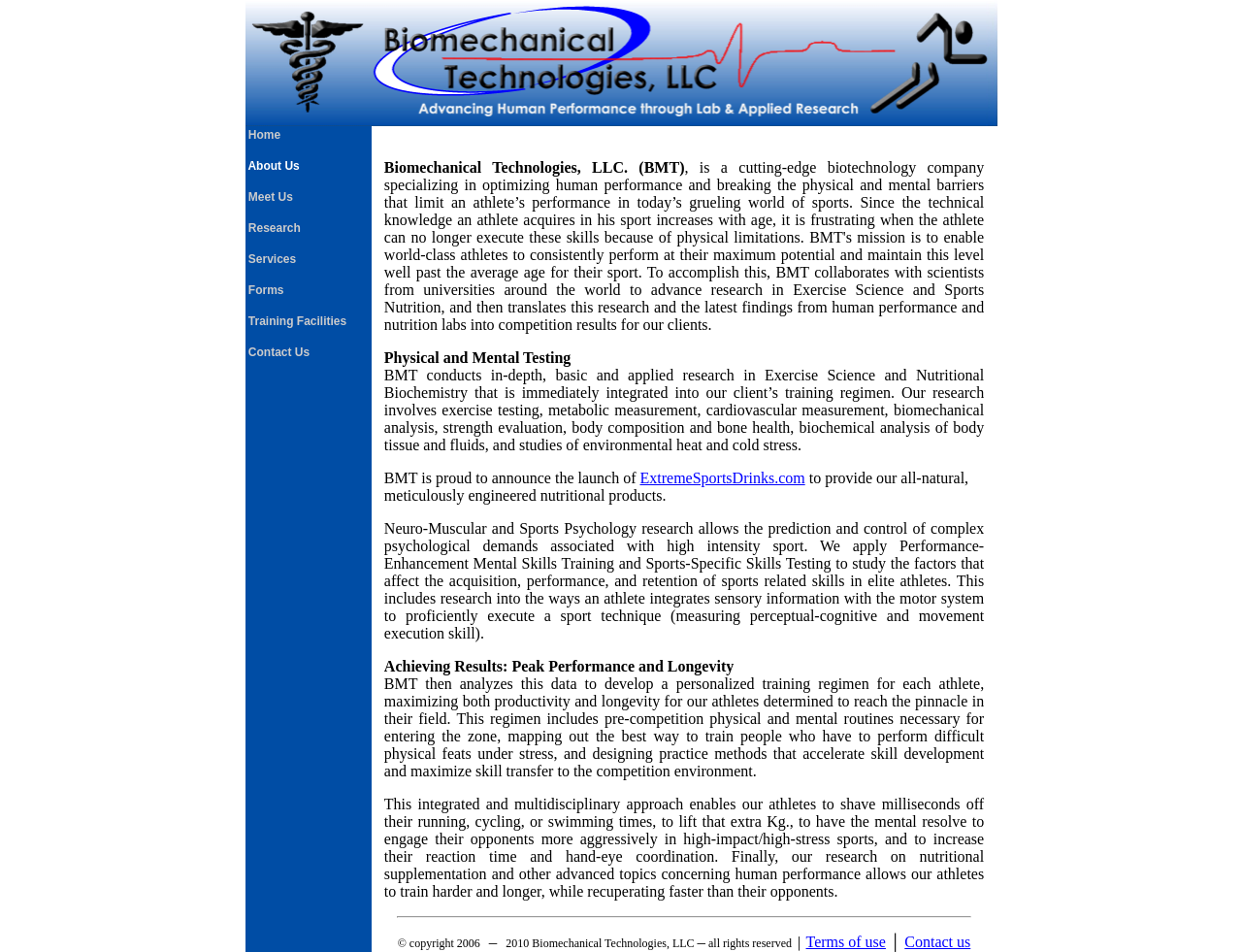What is the copyright year range?
Please answer the question with a detailed and comprehensive explanation.

The copyright information at the bottom of the webpage indicates that the copyright years range from 2006 to 2010, which suggests that the company was active during this period.